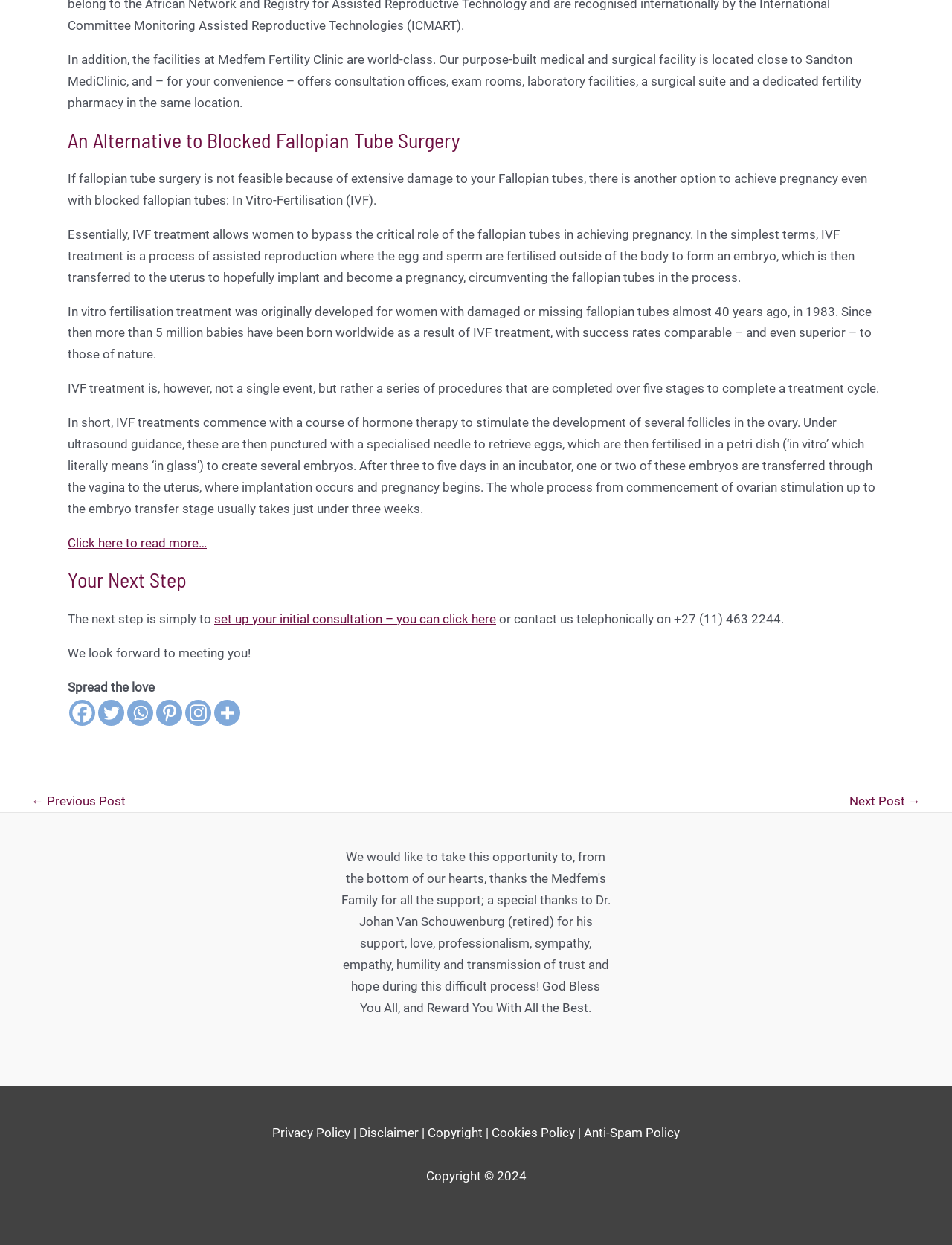Please determine the bounding box coordinates of the element to click on in order to accomplish the following task: "Set up an initial consultation". Ensure the coordinates are four float numbers ranging from 0 to 1, i.e., [left, top, right, bottom].

[0.225, 0.491, 0.521, 0.503]